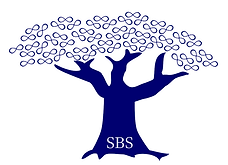Describe all the important aspects and features visible in the image.

The image features a stylized blue tree graphic, representing the logo of Supportive Behavior Services (SBS). The tree is depicted with intricate branches and a canopy made up of looping shapes that may symbolize infinity or connection, emphasizing the organization's mission of support and continuity in care. At the base of the tree, the letters "SBS" are prominently displayed, reinforcing the brand identity. This logo embodies the values of growth, support, and the nurturing aspects of behavioral services. The visual elements together create a strong and memorable representation of the organization, which is dedicated to providing behavioral support and consulting services in Indiana and beyond.